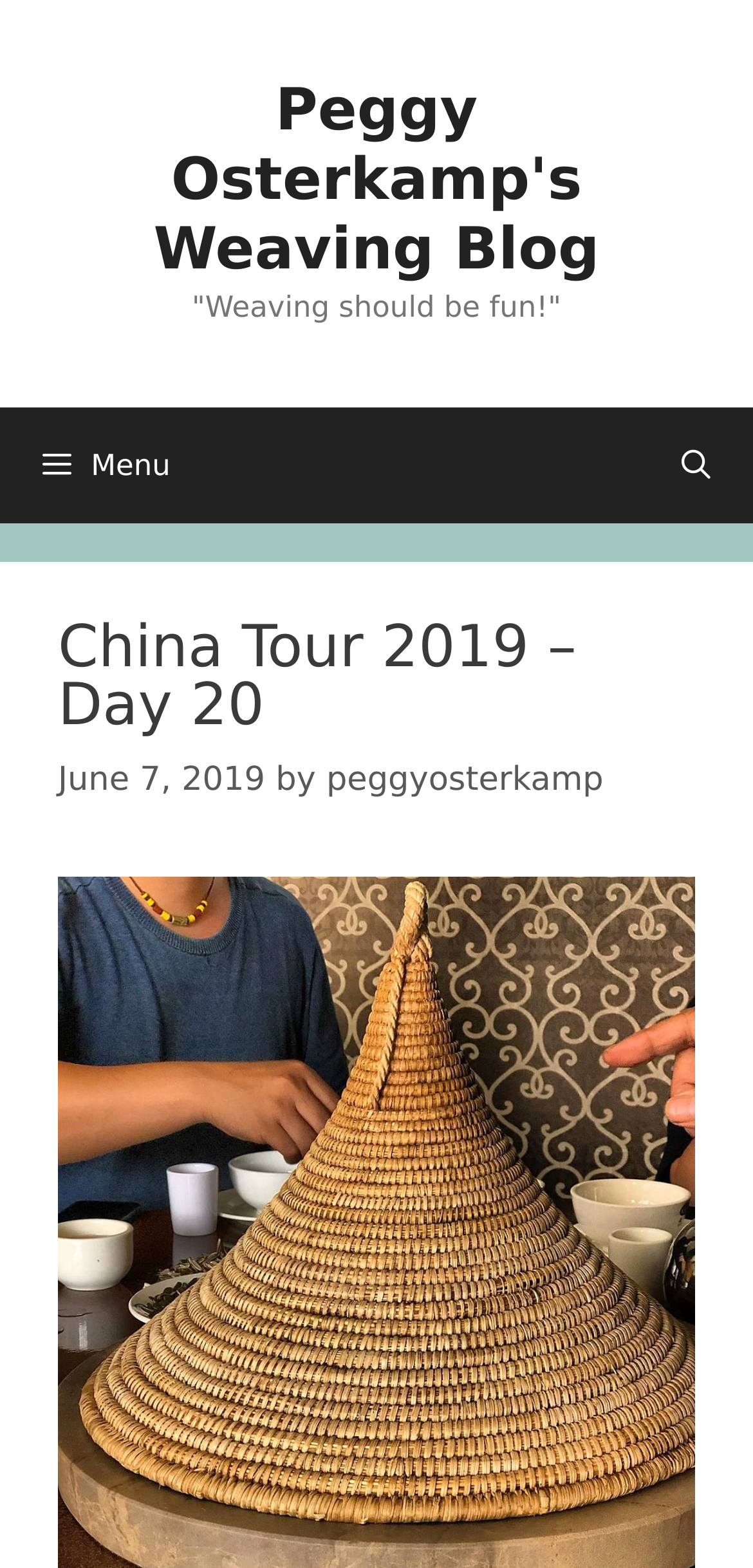Please provide a brief answer to the following inquiry using a single word or phrase:
What is the purpose of the button with a search icon?

Open Search Bar